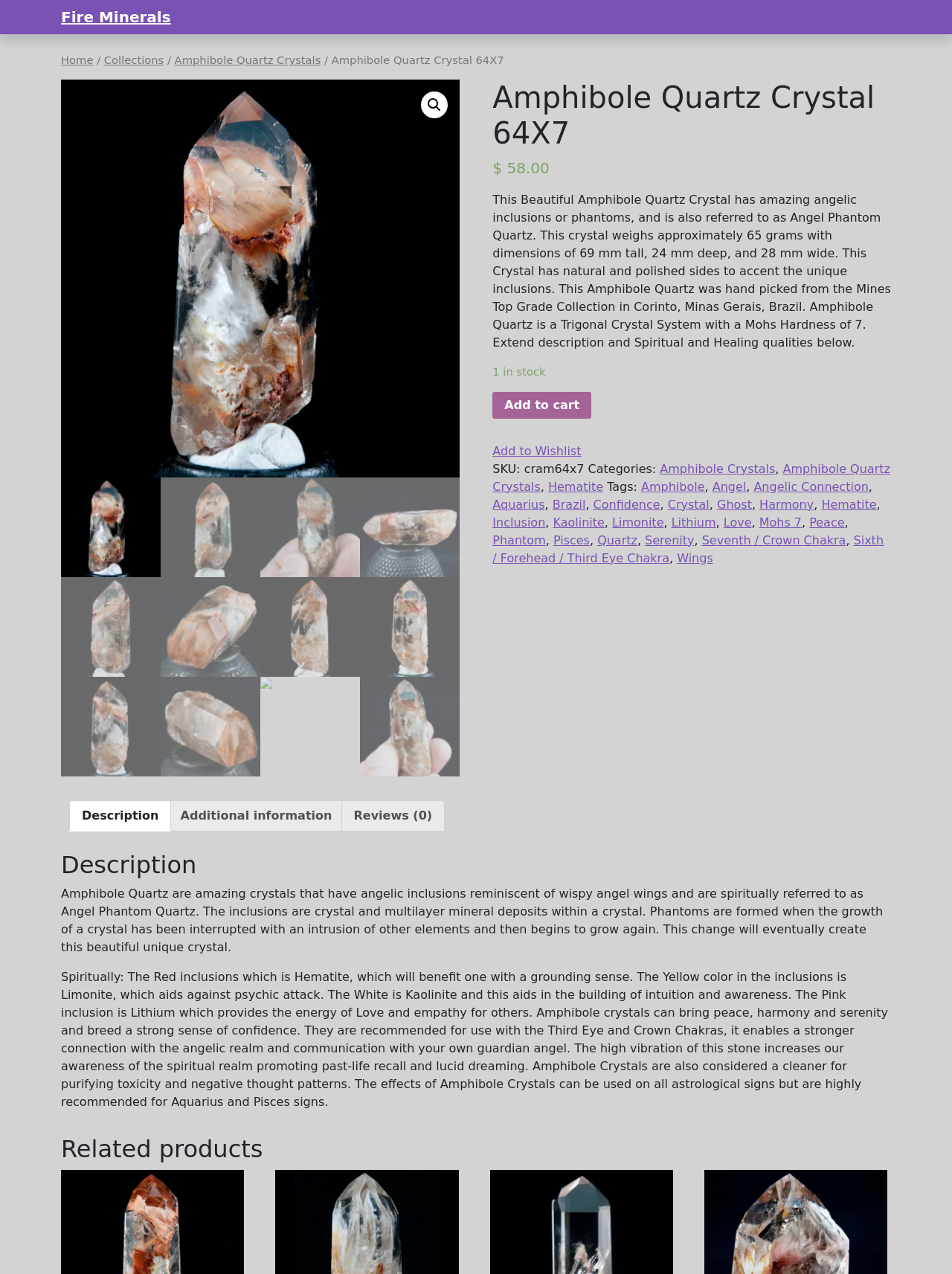Locate the bounding box coordinates of the element that needs to be clicked to carry out the instruction: "Click the 'Add to cart' button". The coordinates should be given as four float numbers ranging from 0 to 1, i.e., [left, top, right, bottom].

[0.517, 0.308, 0.621, 0.328]